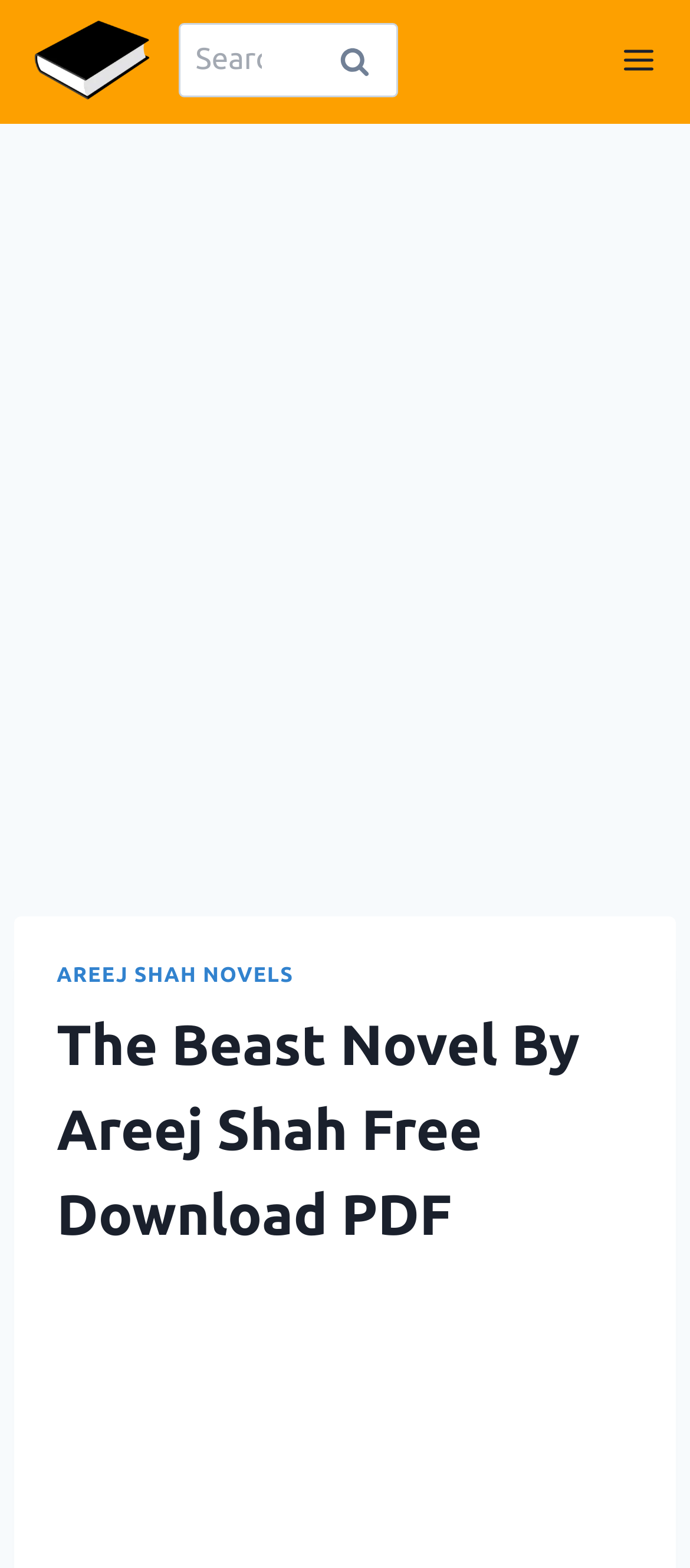Identify the title of the webpage and provide its text content.

The Beast Novel By Areej Shah Free Download PDF